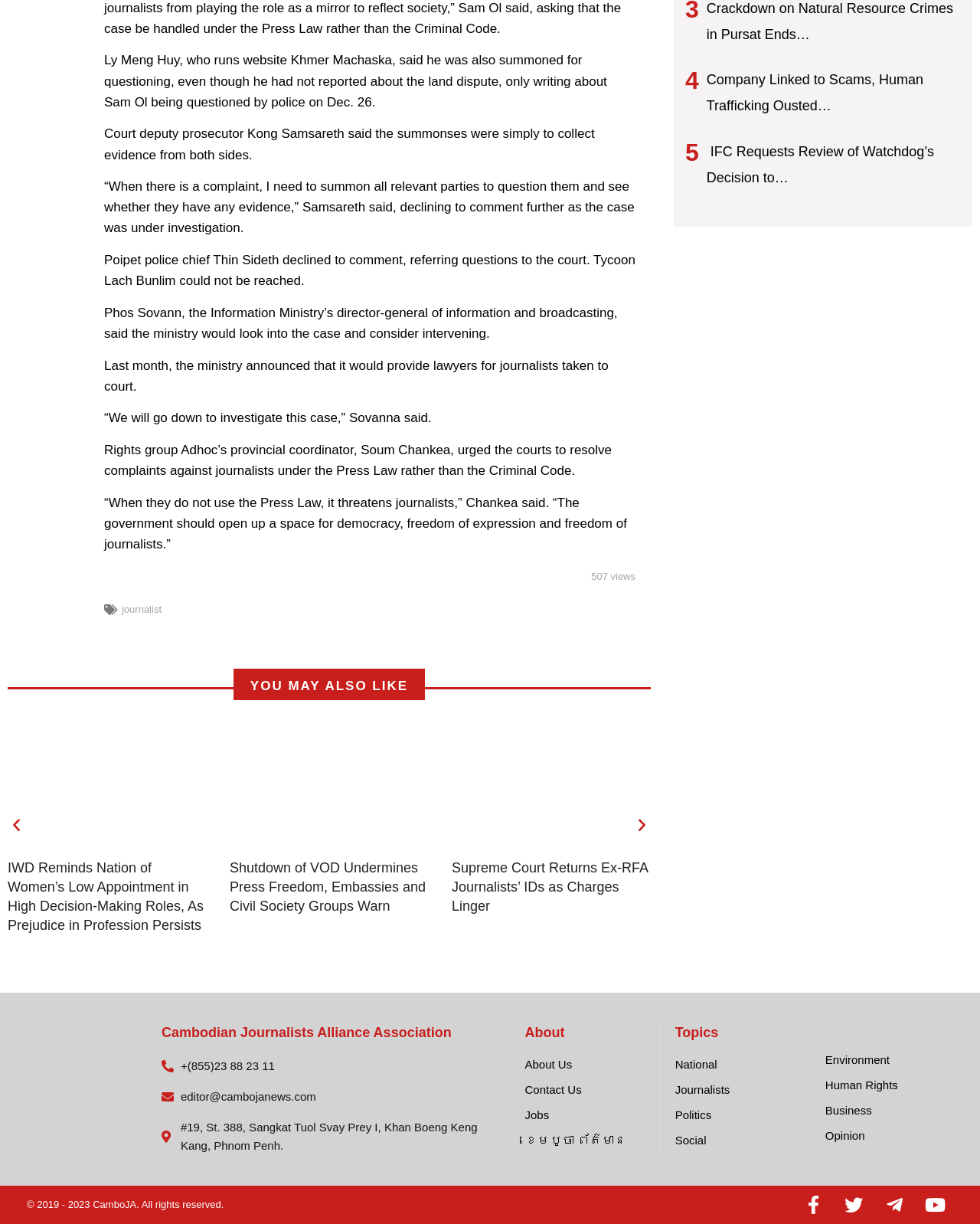Pinpoint the bounding box coordinates of the area that should be clicked to complete the following instruction: "Read the article about 'IWD Reminds Nation of Women’s Low Appointment in High Decision-Making Roles, As Prejudice in Profession Persists'". The coordinates must be given as four float numbers between 0 and 1, i.e., [left, top, right, bottom].

[0.008, 0.701, 0.211, 0.764]